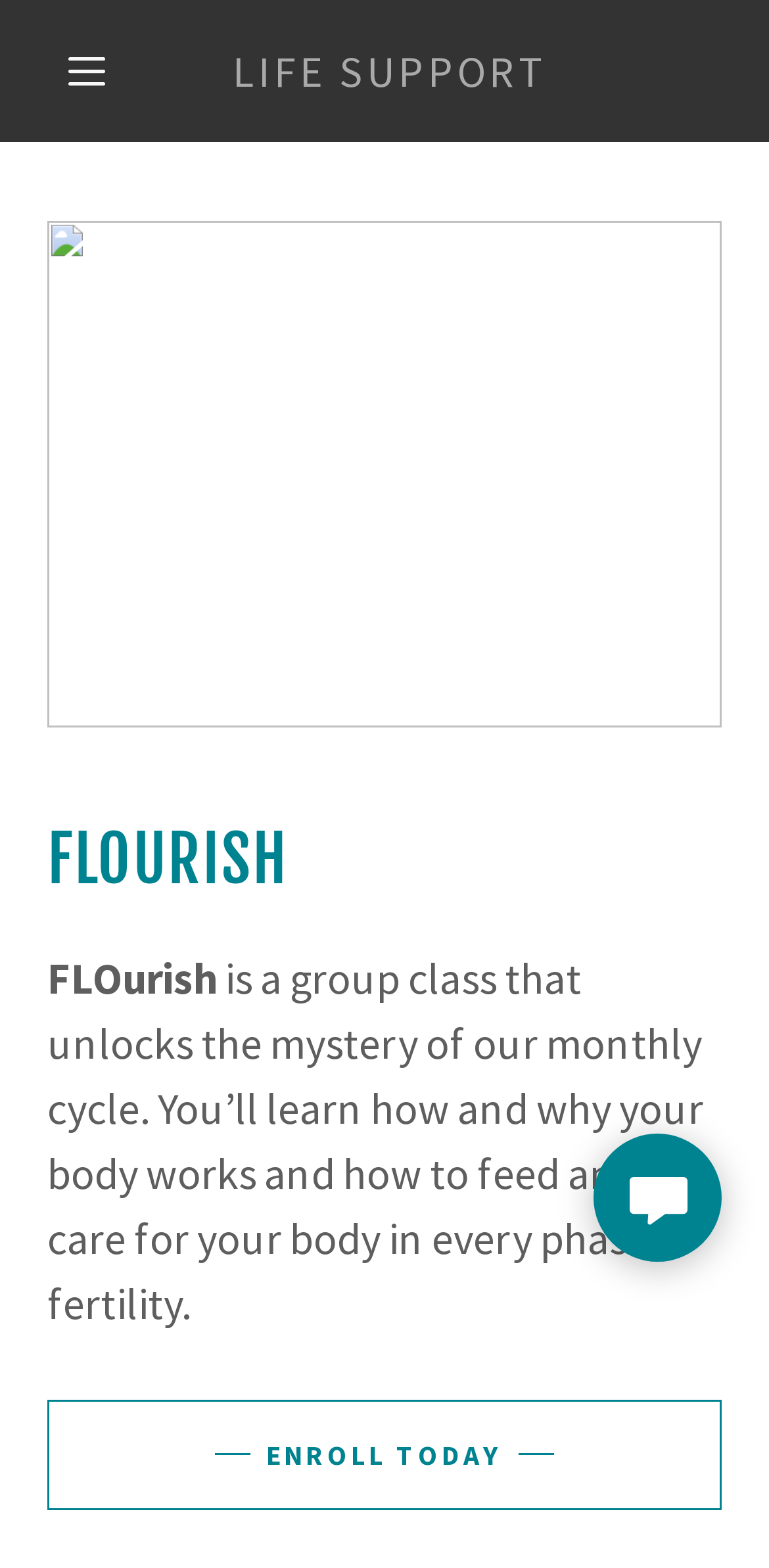Reply to the question with a brief word or phrase: What is the call-to-action on this webpage?

ENROLL TODAY